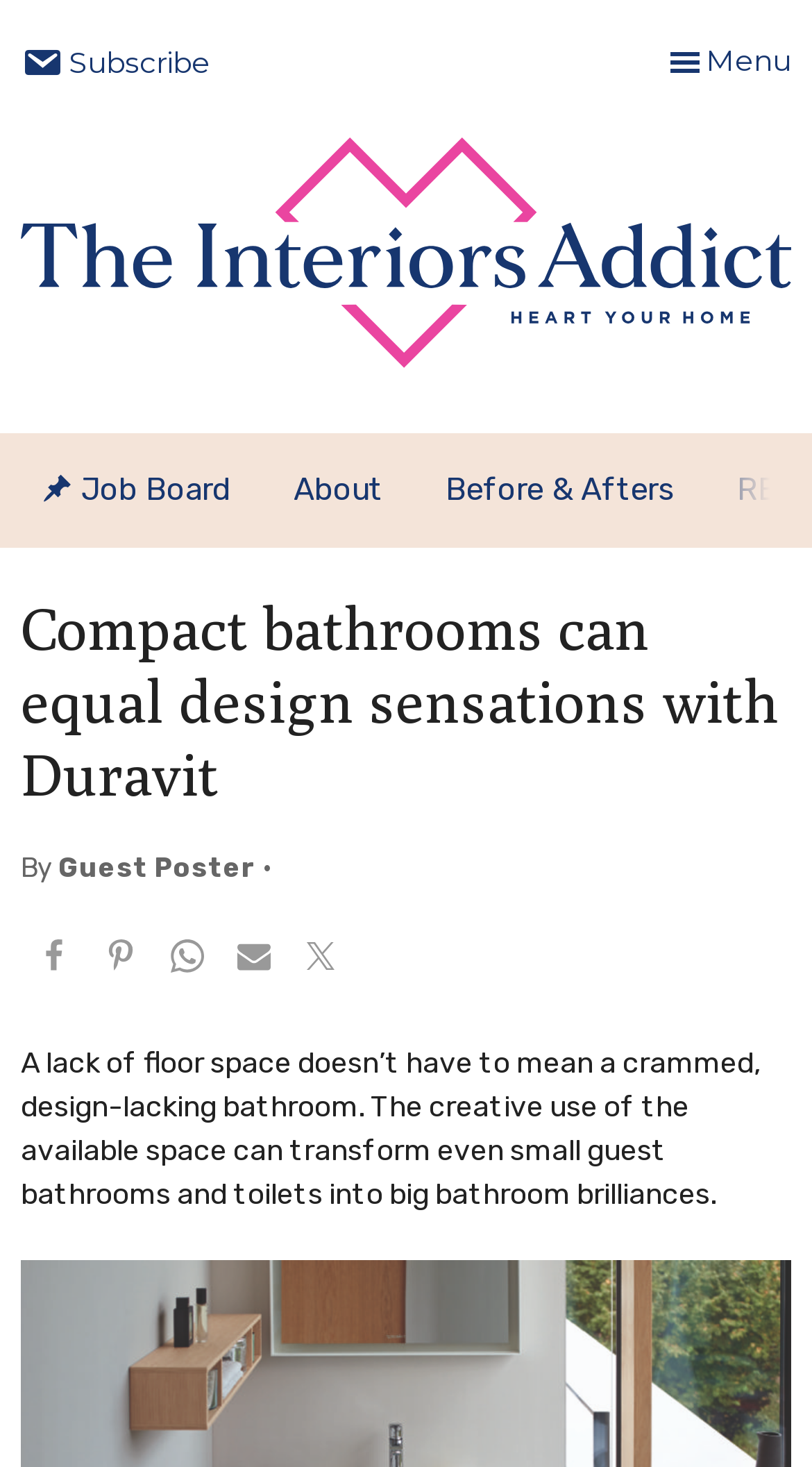Identify the headline of the webpage and generate its text content.

Compact bathrooms can equal design sensations with Duravit